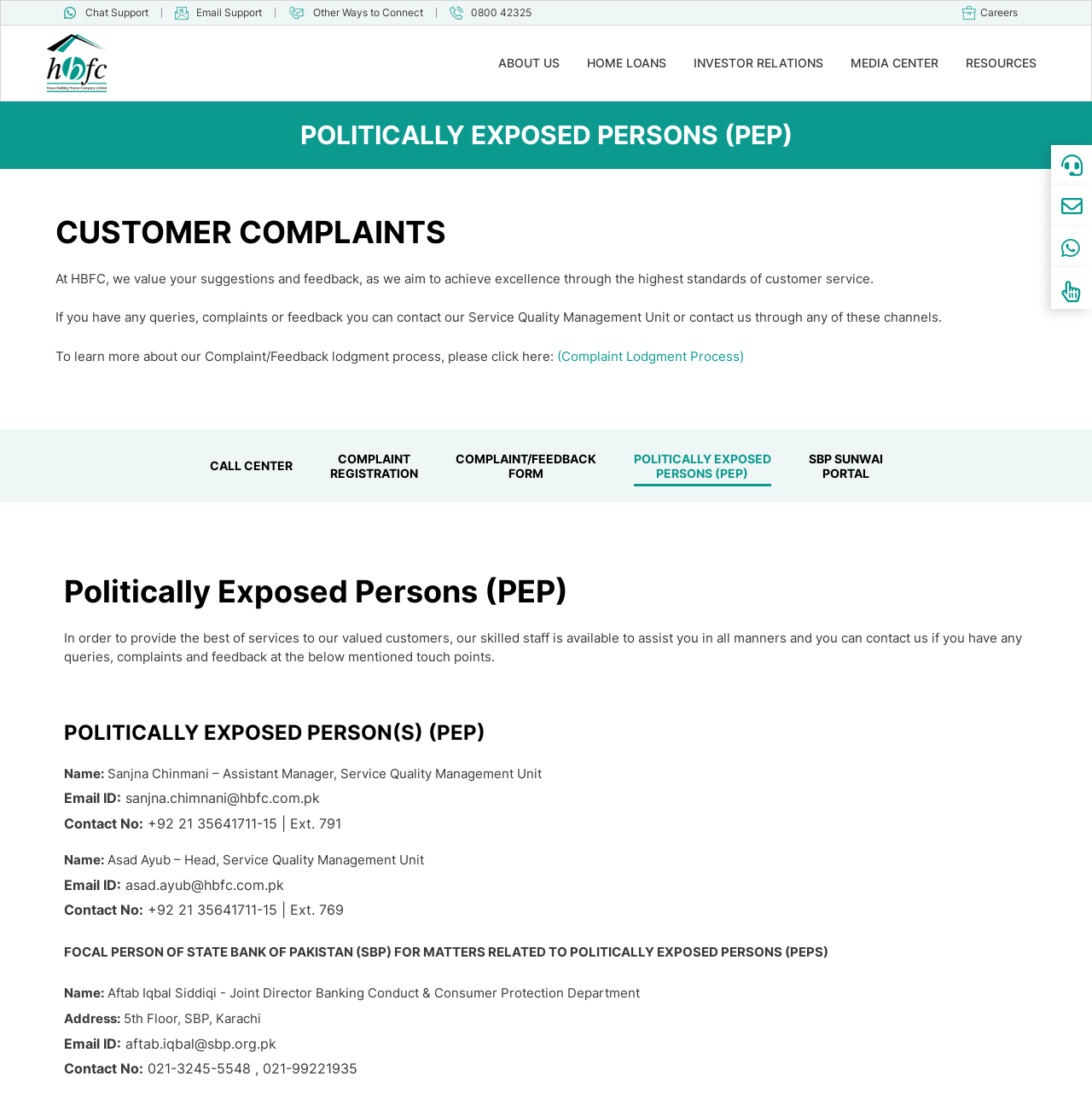Determine the bounding box for the described HTML element: "RESOURCES". Ensure the coordinates are four float numbers between 0 and 1 in the format [left, top, right, bottom].

[0.877, 0.04, 0.957, 0.073]